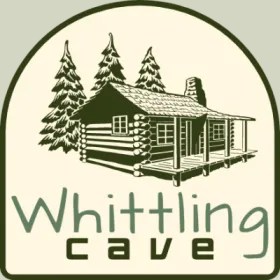Detail every visible element in the image extensively.

The image features a logo for "Whittling Cave," showcasing a charming log cabin surrounded by tall pine trees. The cabin is illustrated with a gabled roof, small windows, and a front porch, evoking a rustic and inviting atmosphere. Below the cabin, the text "Whittling Cave" is presented in a modern yet simple font, with "Whittling" in a more pronounced style, emphasizing the craft's creative spirit. This logo captures the essence of whittling as a traditional and artistic activity, making it a fitting representation for a platform dedicated to wood carving enthusiasts.